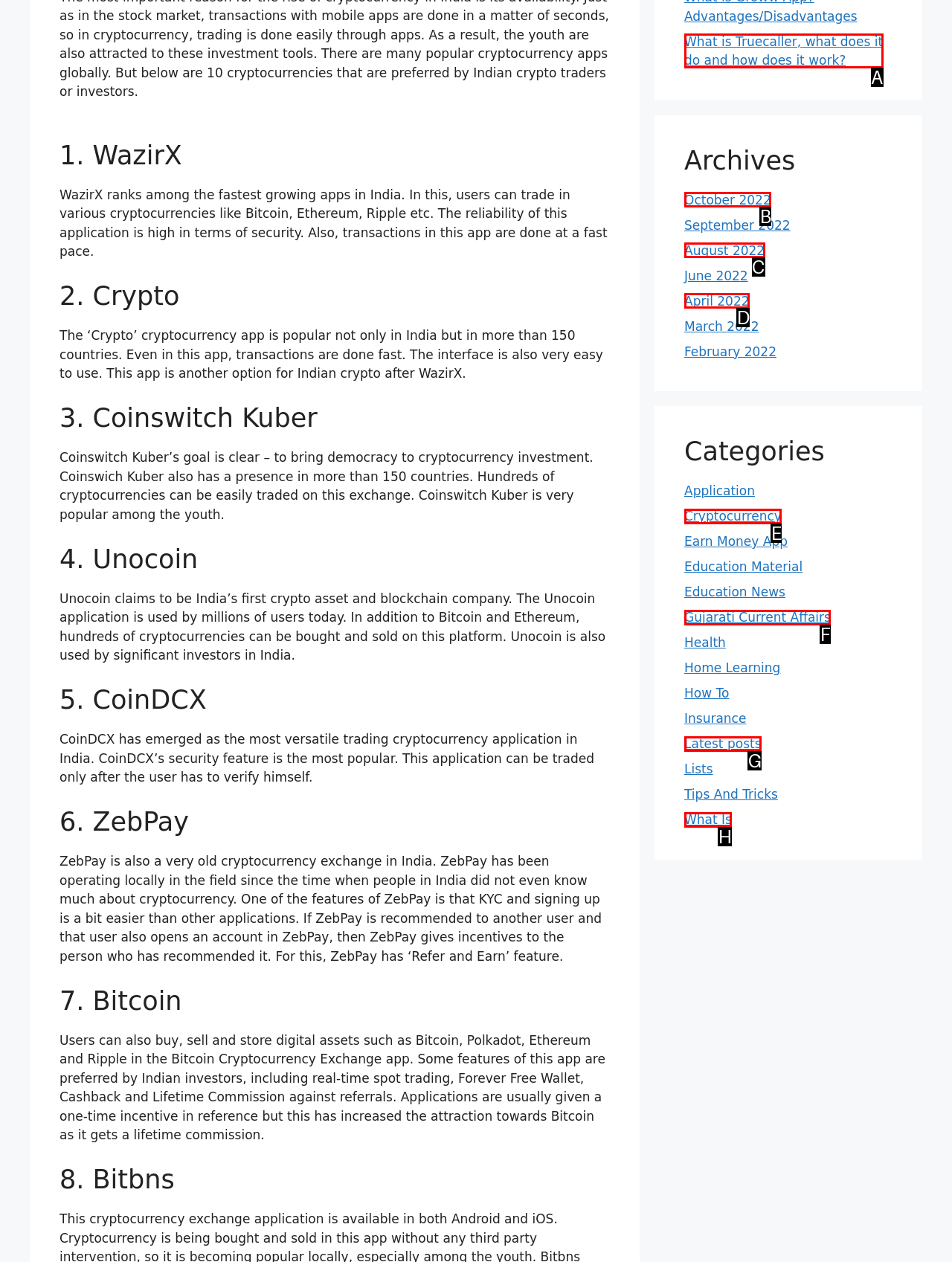Identify the letter that best matches this UI element description: Gujarati Current Affairs
Answer with the letter from the given options.

F